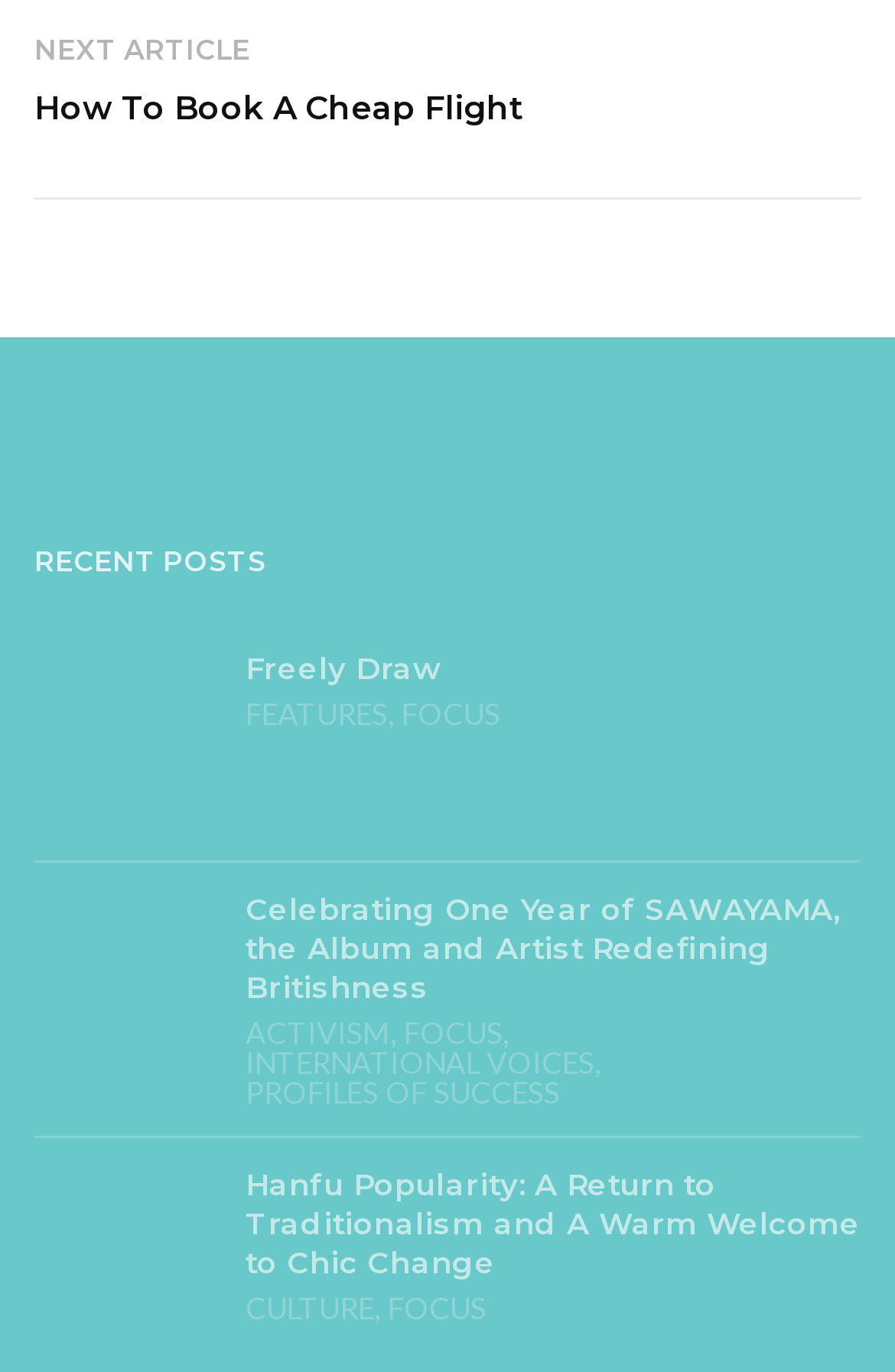Determine the bounding box coordinates for the UI element matching this description: "Profiles of Success".

[0.274, 0.785, 0.626, 0.807]